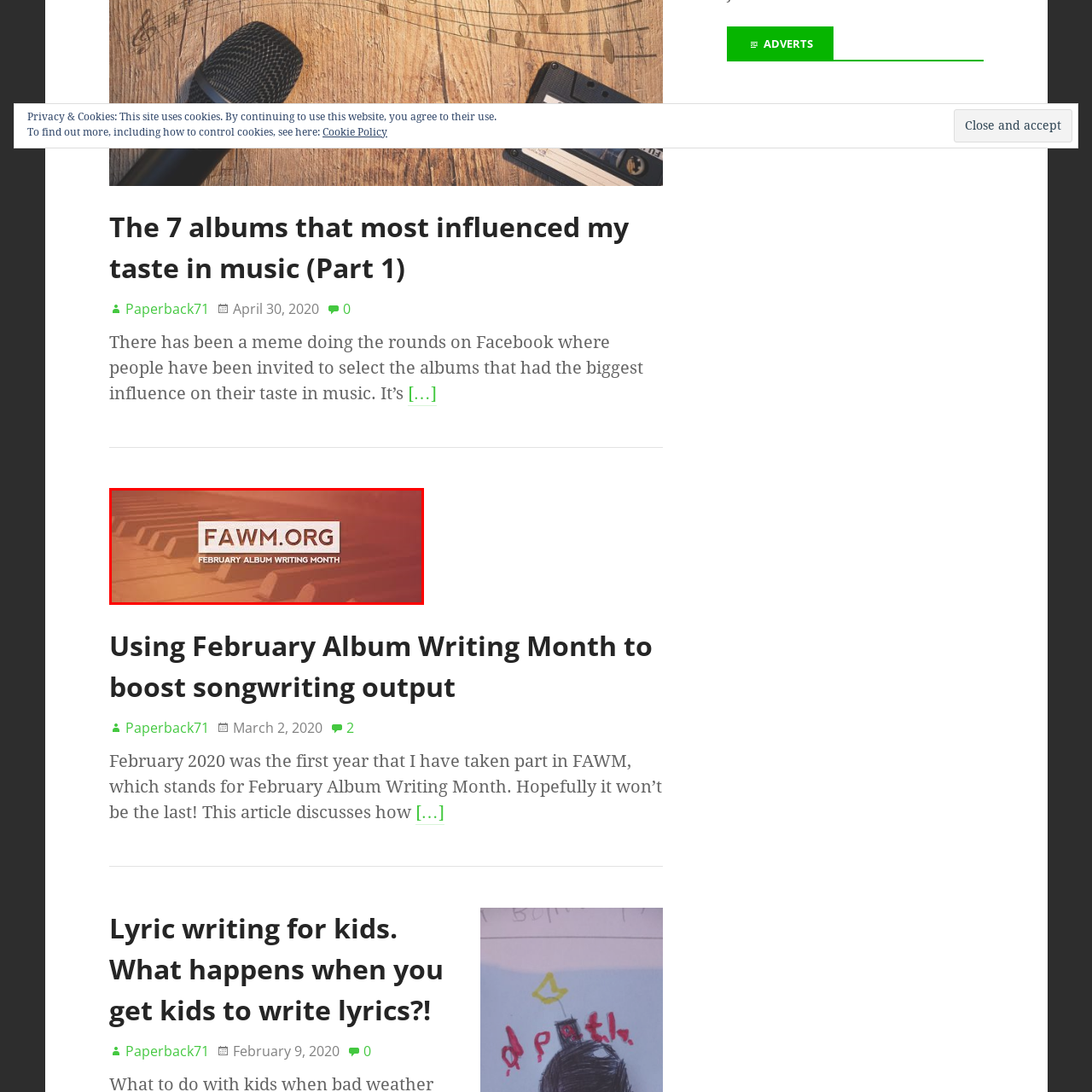Look at the area within the red bounding box, provide a one-word or phrase response to the following question: What is the logo displayed prominently?

FAWM.ORG